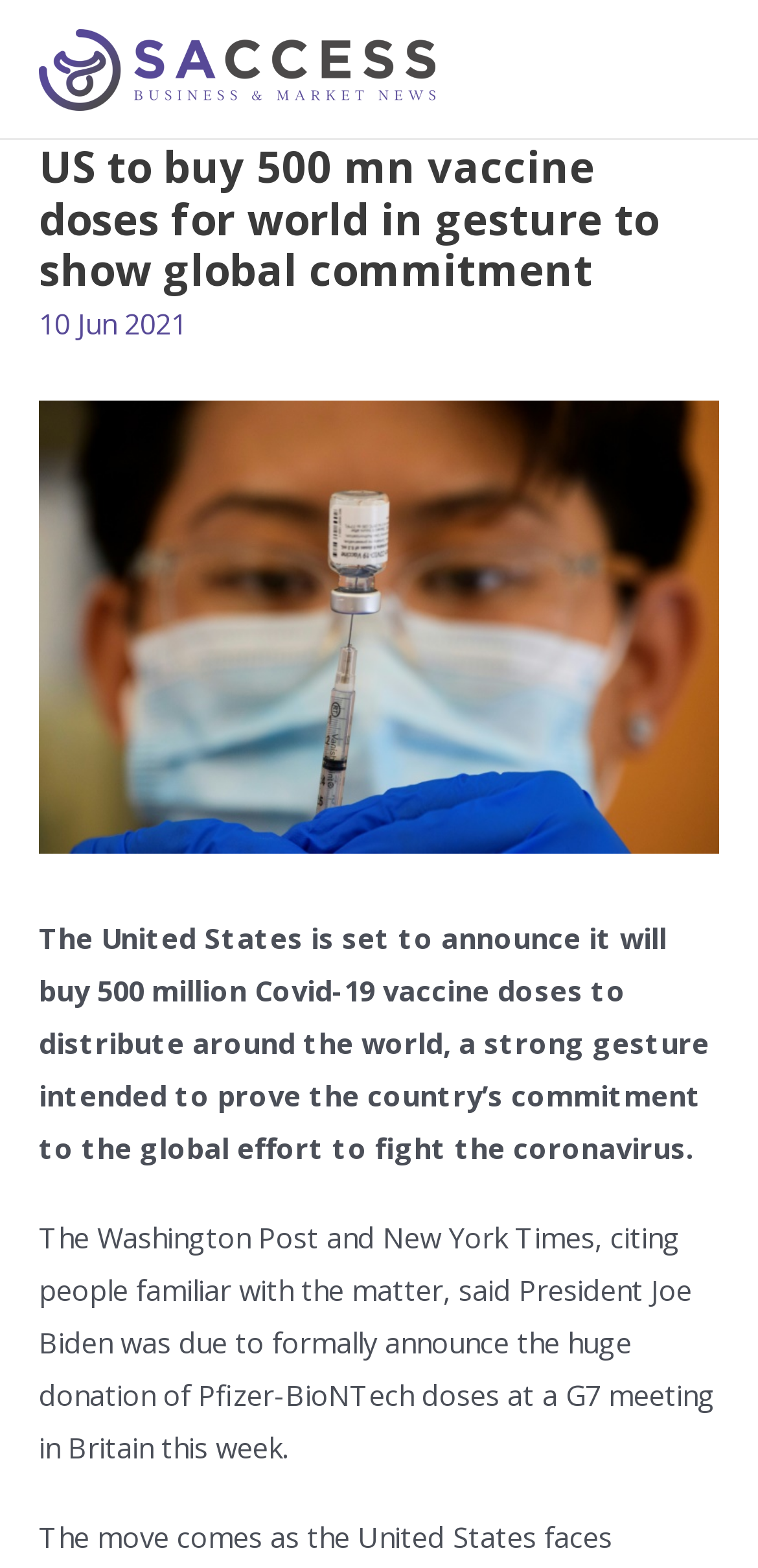Carefully observe the image and respond to the question with a detailed answer:
How many Covid-19 vaccine doses will be donated?

The webpage states that 'The United States is set to announce it will buy 500 million Covid-19 vaccine doses to distribute around the world...' This implies that 500 million Covid-19 vaccine doses will be donated.